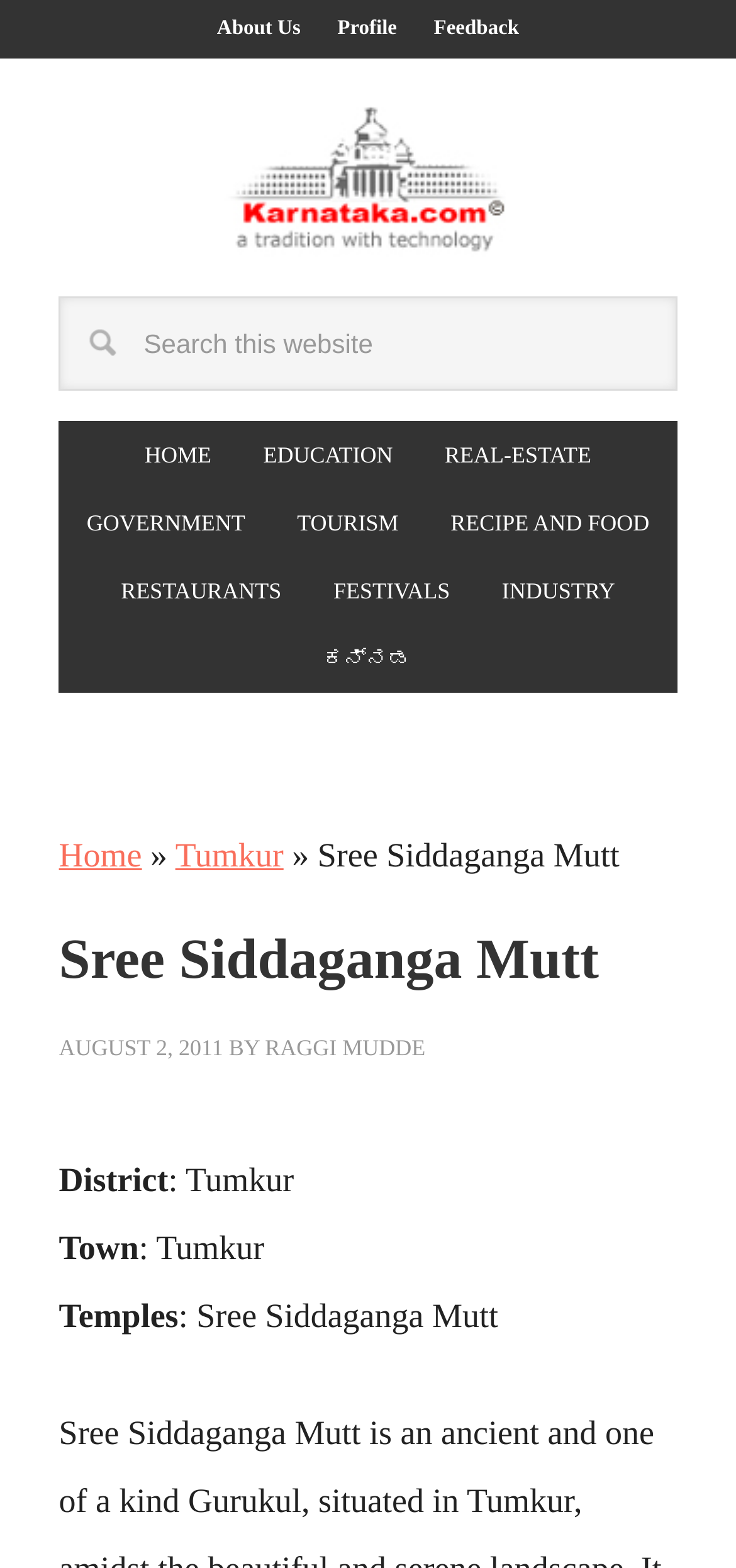Describe all the key features and sections of the webpage thoroughly.

The webpage is about Sree Siddaganga Mutt, an ancient Gurukul situated in Tumkur, Karnataka. At the top, there is a secondary navigation bar with links to "About Us", "Profile", and "Feedback". Below this, there is a prominent link to "KARNATAKA.COM". 

On the left side, there is a search bar with a search box and a "Search" button. Below the search bar, there is a main navigation menu with links to various categories such as "HOME", "EDUCATION", "REAL-ESTATE", "GOVERNMENT", "TOURISM", "RECIPE AND FOOD", "RESTAURANTS", "FESTIVALS", "INDUSTRY", and "ಕನ್ನಡ" (Kannada).

In the main content area, there is a heading that reads "Sree Siddaganga Mutt" and a subheading that mentions the location as Tumkur. Below this, there is a paragraph of text that provides more information about the mutt. The text is divided into sections with headings such as "District", "Town", and "Temples", which provide specific details about the mutt.

There are a total of 17 links on the page, including the navigation menu items and the links in the main content area. The page also has a few static text elements, including a time stamp that reads "AUGUST 2, 2011". Overall, the page appears to be a informational website about Sree Siddaganga Mutt, providing details about its location, history, and significance.